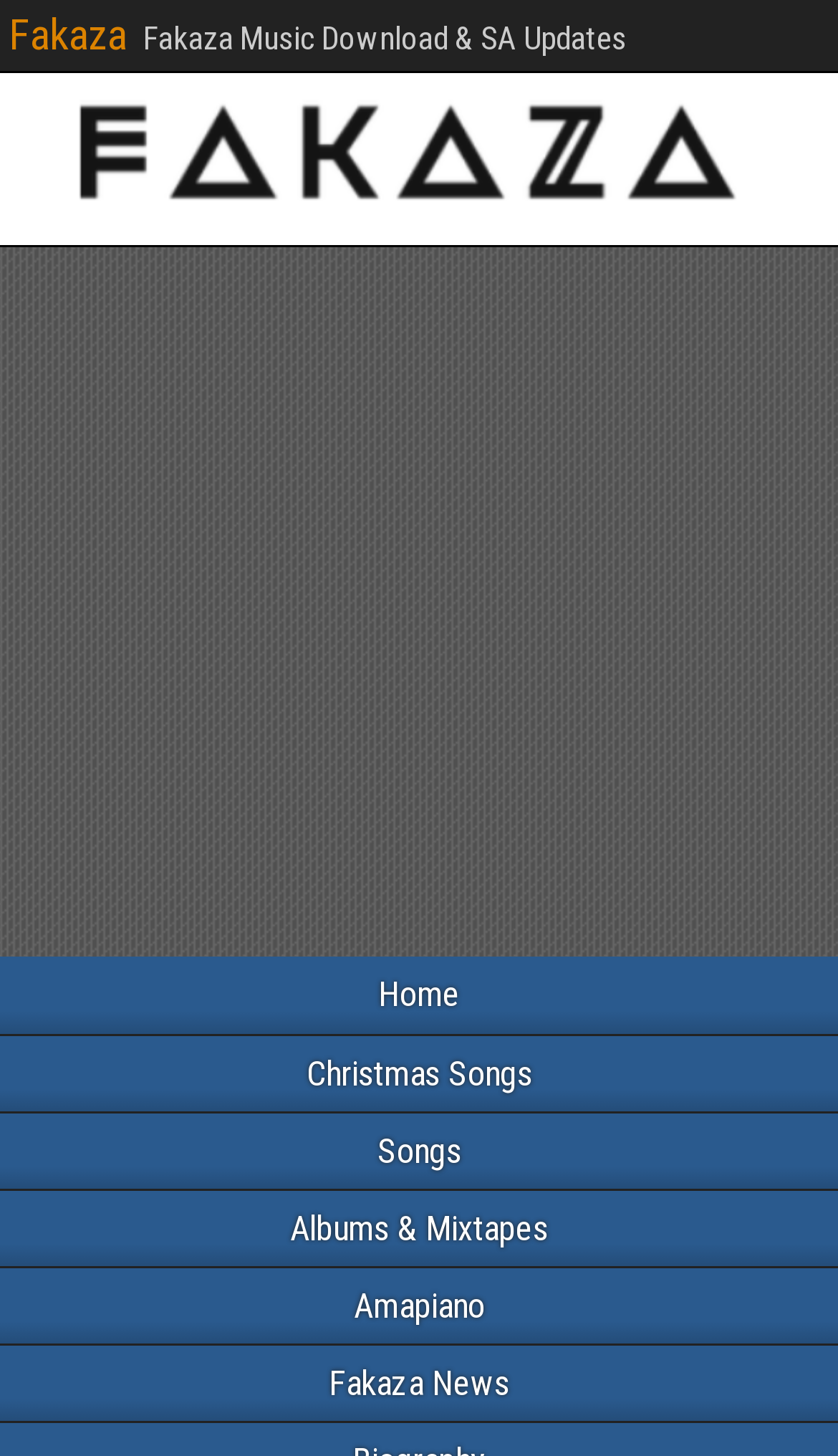What type of content does the website provide?
Using the information from the image, provide a comprehensive answer to the question.

The website provides music-related content, as evidenced by the presence of links to 'Songs', 'Albums & Mixtapes', and 'Amapiano', which are all music-related categories. Additionally, the website's name 'Fakaza' and the presence of a link to 'Fakaza Music Download & SA Updates' further support this conclusion.